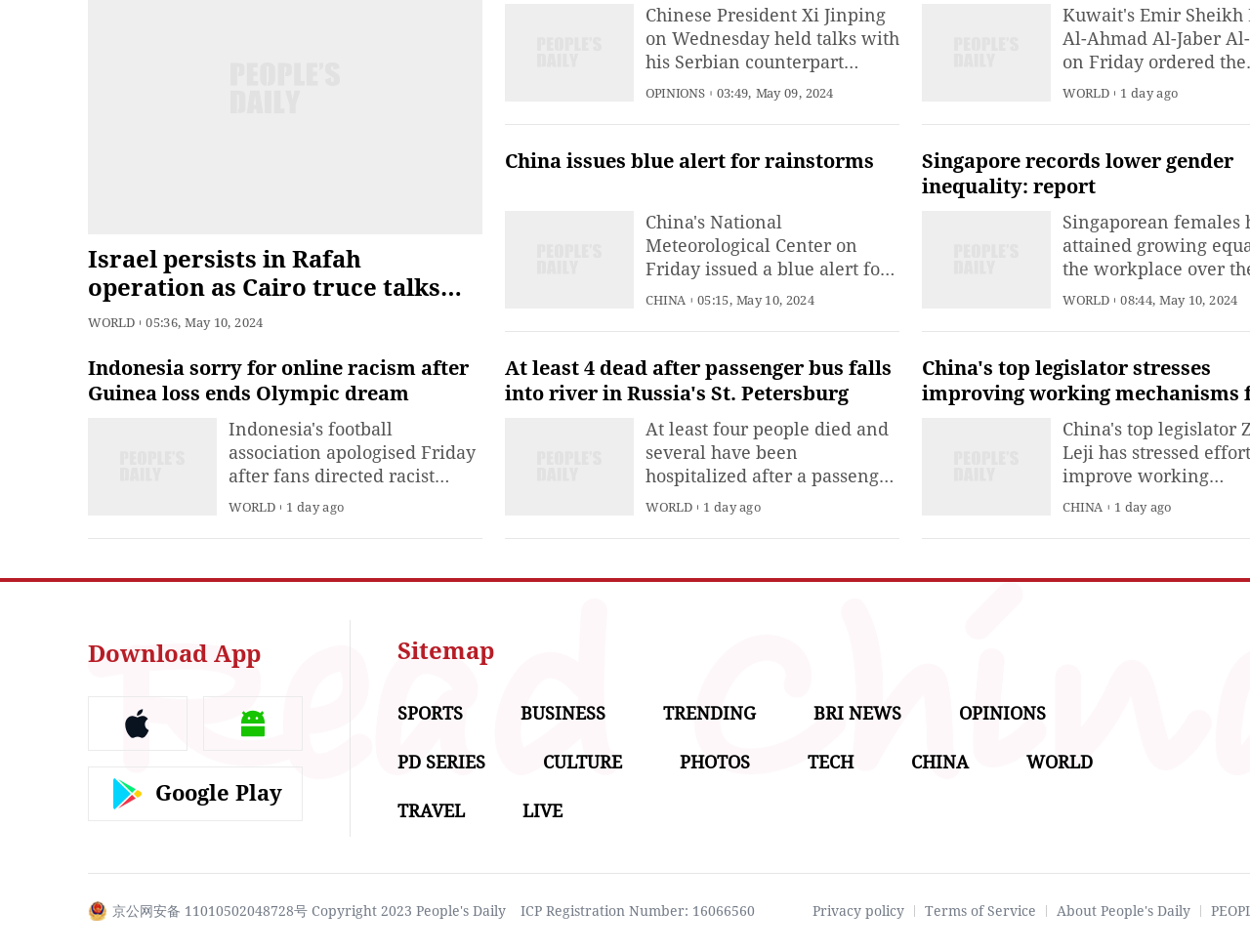How many categories are available on the website?
Answer briefly with a single word or phrase based on the image.

12